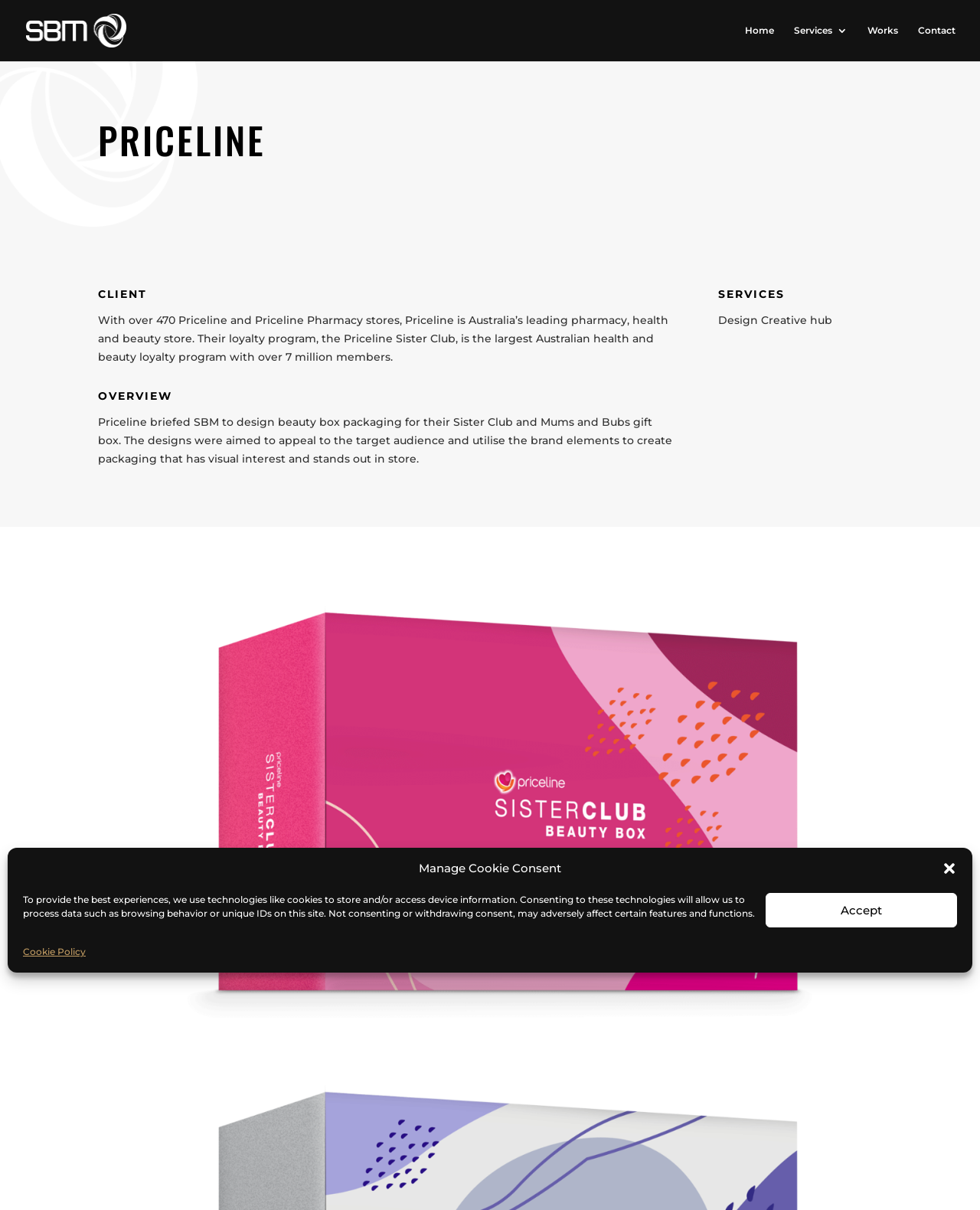Predict the bounding box coordinates of the area that should be clicked to accomplish the following instruction: "check Contact page". The bounding box coordinates should consist of four float numbers between 0 and 1, i.e., [left, top, right, bottom].

[0.937, 0.021, 0.975, 0.051]